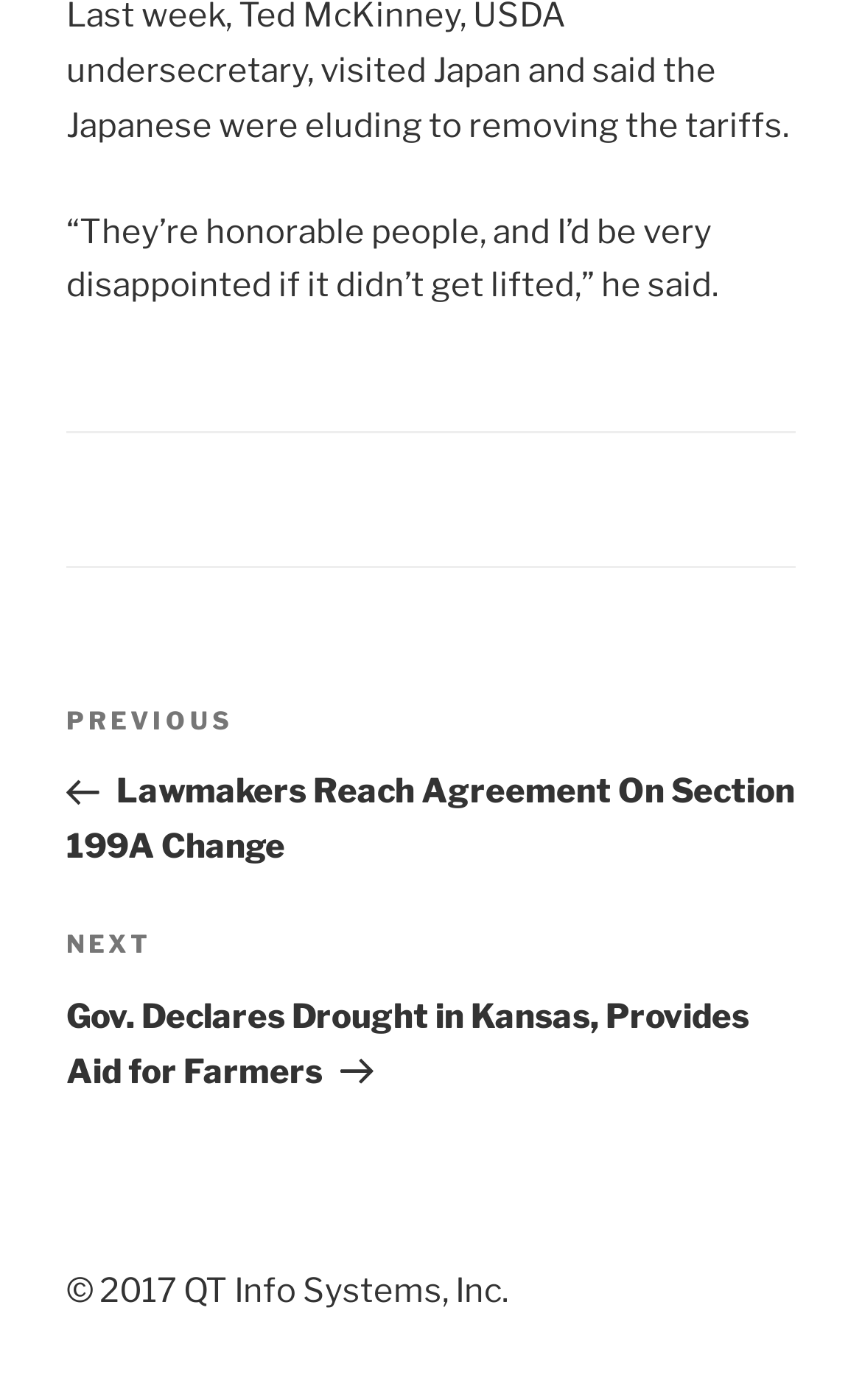Please respond in a single word or phrase: 
Who owns the copyright of the website?

QT Info Systems, Inc.